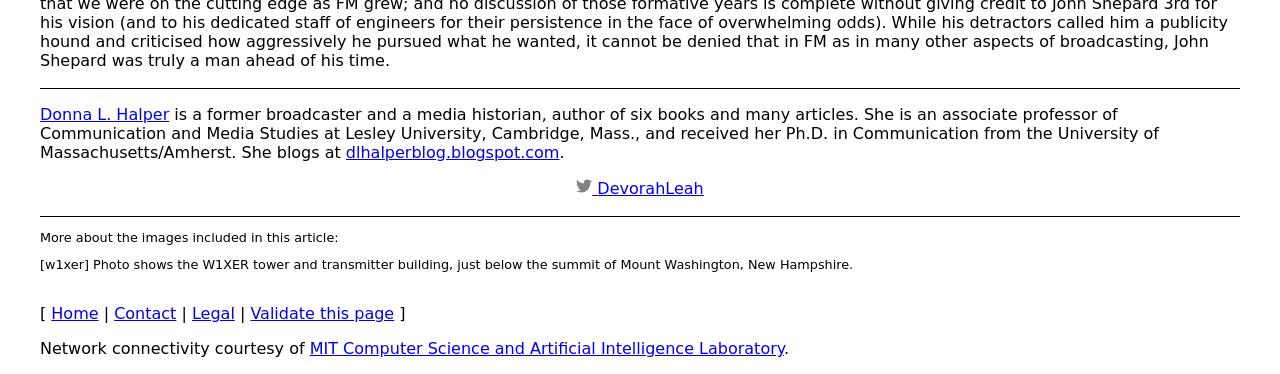Identify the bounding box coordinates of the clickable region to carry out the given instruction: "go back to the home page".

[0.04, 0.814, 0.077, 0.865]